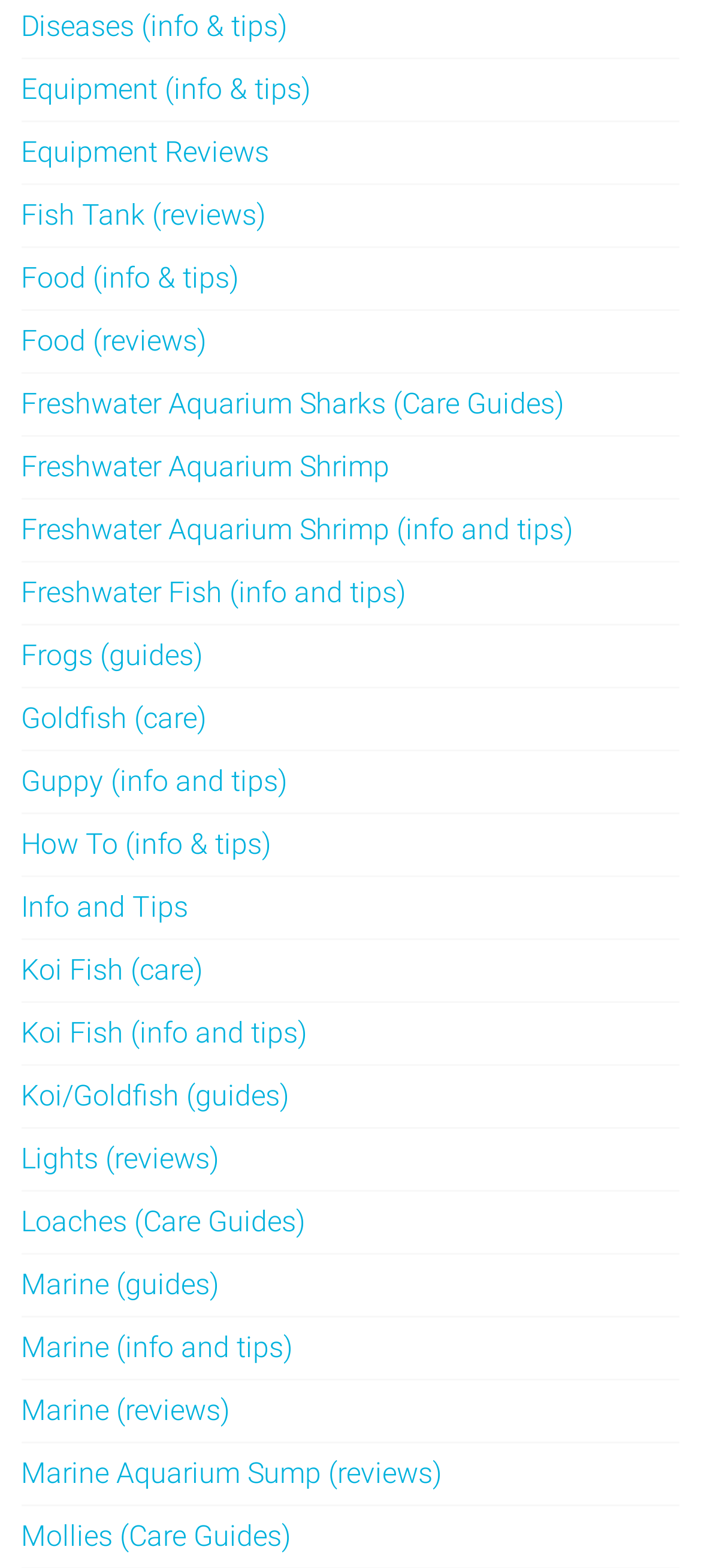Is there information on marine aquariums on this webpage?
Using the image as a reference, answer with just one word or a short phrase.

Yes